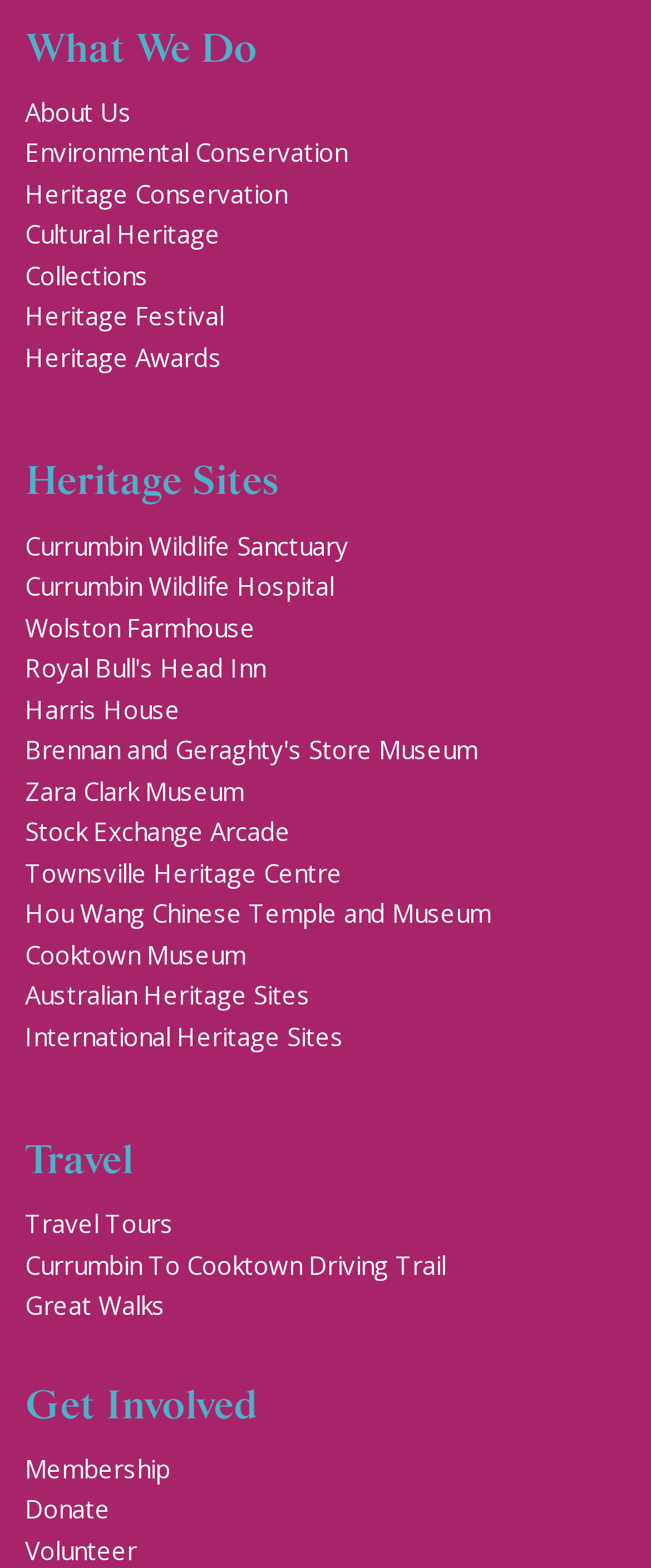Kindly provide the bounding box coordinates of the section you need to click on to fulfill the given instruction: "Click on What We Do".

[0.038, 0.017, 0.395, 0.048]